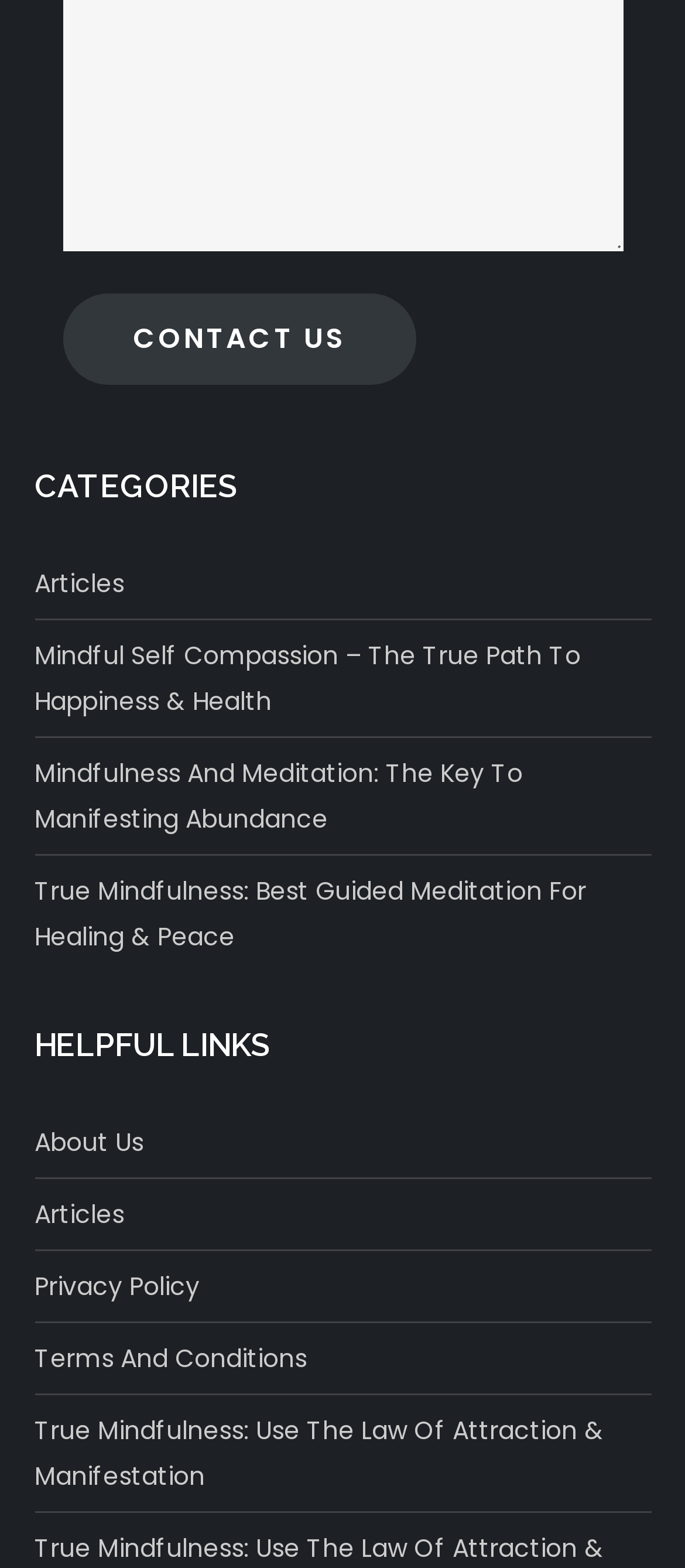What is the first category listed?
Using the image, respond with a single word or phrase.

Articles